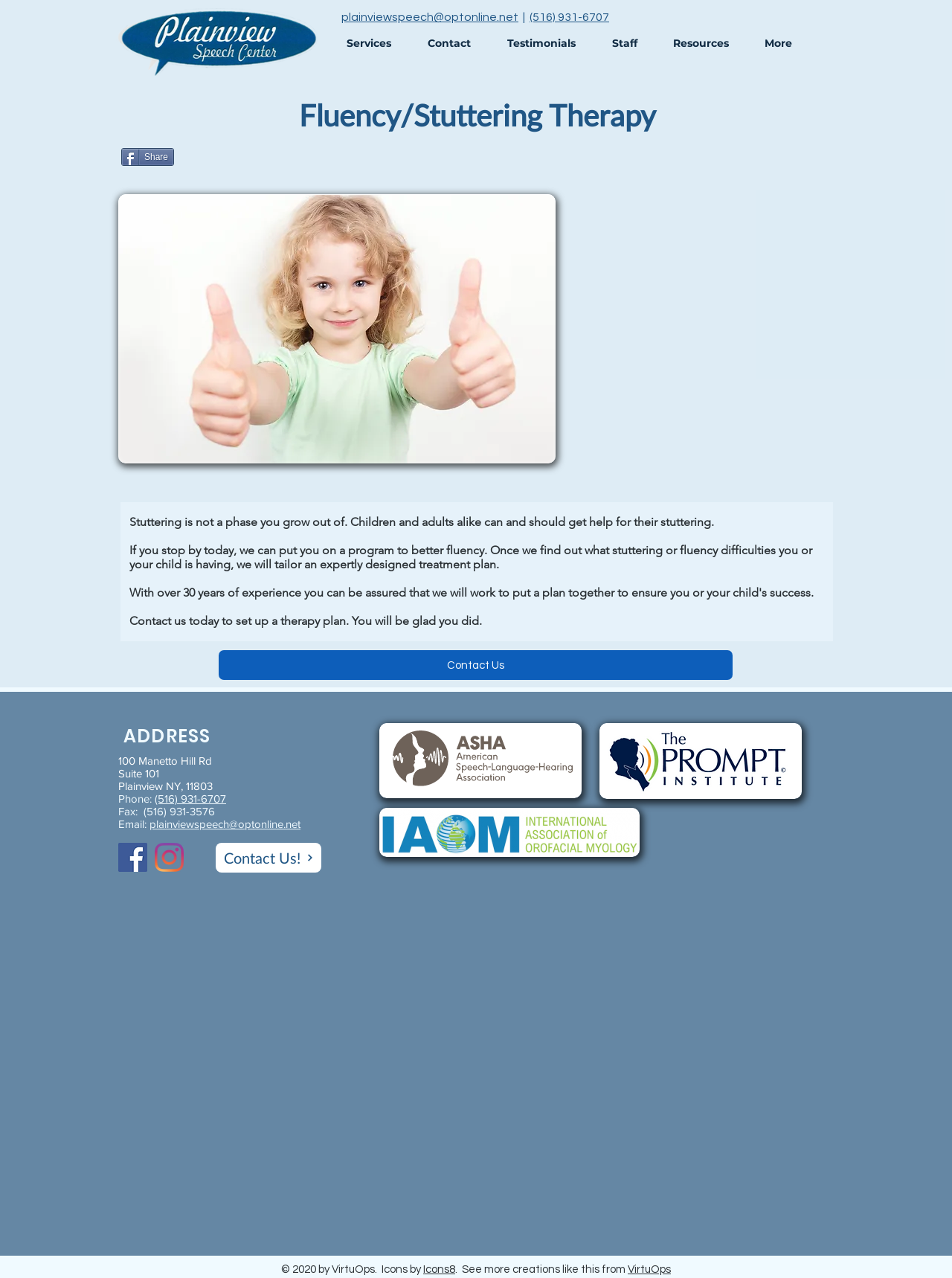Please find the bounding box coordinates of the element that needs to be clicked to perform the following instruction: "Click the 'Contact Us' link". The bounding box coordinates should be four float numbers between 0 and 1, represented as [left, top, right, bottom].

[0.23, 0.509, 0.77, 0.532]